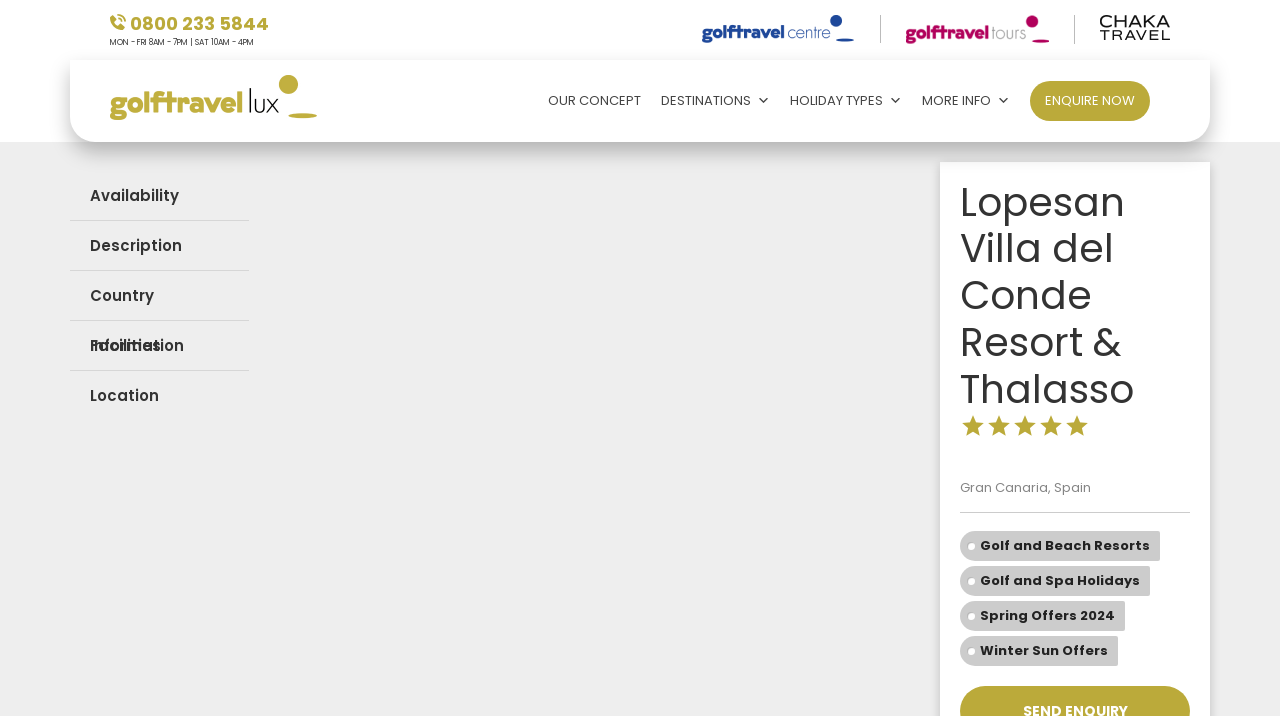Given the webpage screenshot and the description, determine the bounding box coordinates (top-left x, top-left y, bottom-right x, bottom-right y) that define the location of the UI element matching this description: Spring Offers 2024

[0.766, 0.847, 0.871, 0.873]